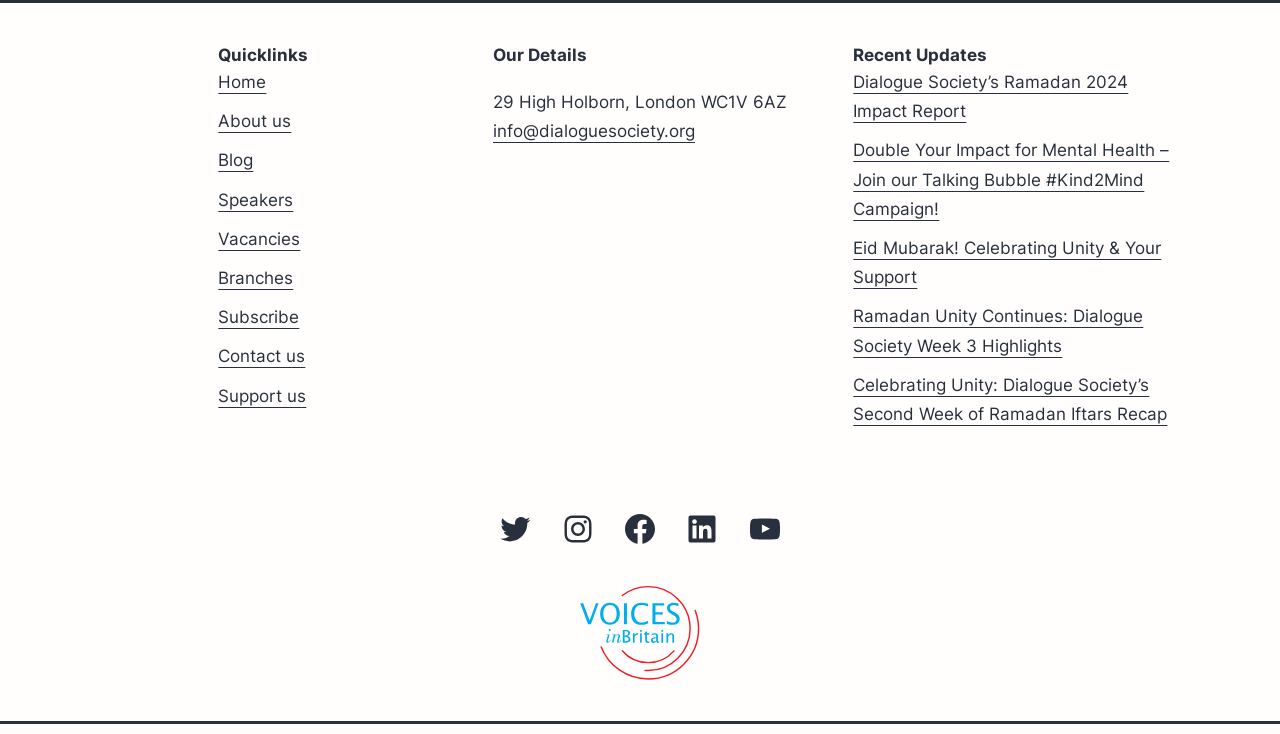Locate the UI element described as follows: "Subscribe". Return the bounding box coordinates as four float numbers between 0 and 1 in the order [left, top, right, bottom].

[0.171, 0.417, 0.234, 0.446]